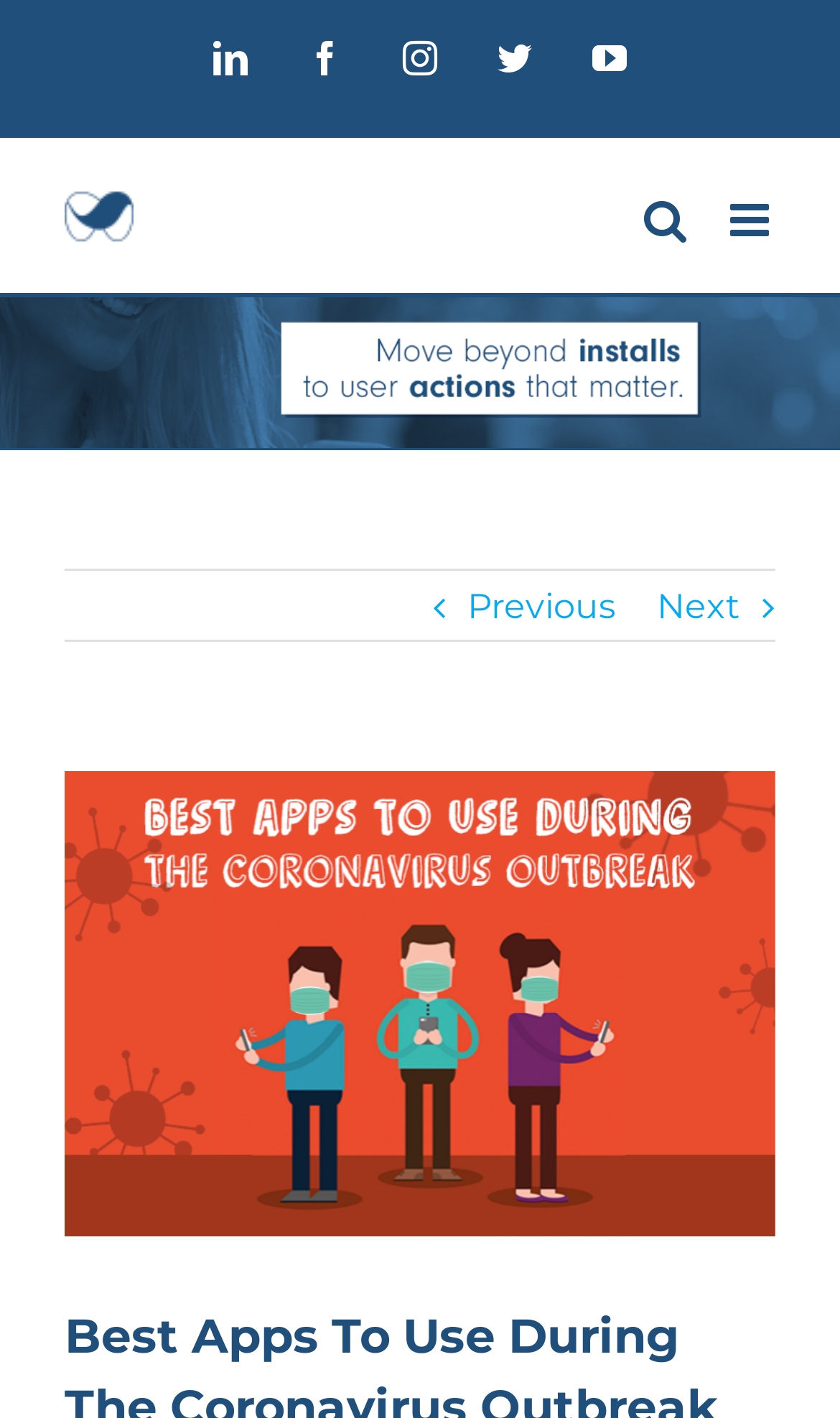Find and specify the bounding box coordinates that correspond to the clickable region for the instruction: "Toggle mobile menu".

[0.869, 0.14, 0.923, 0.172]